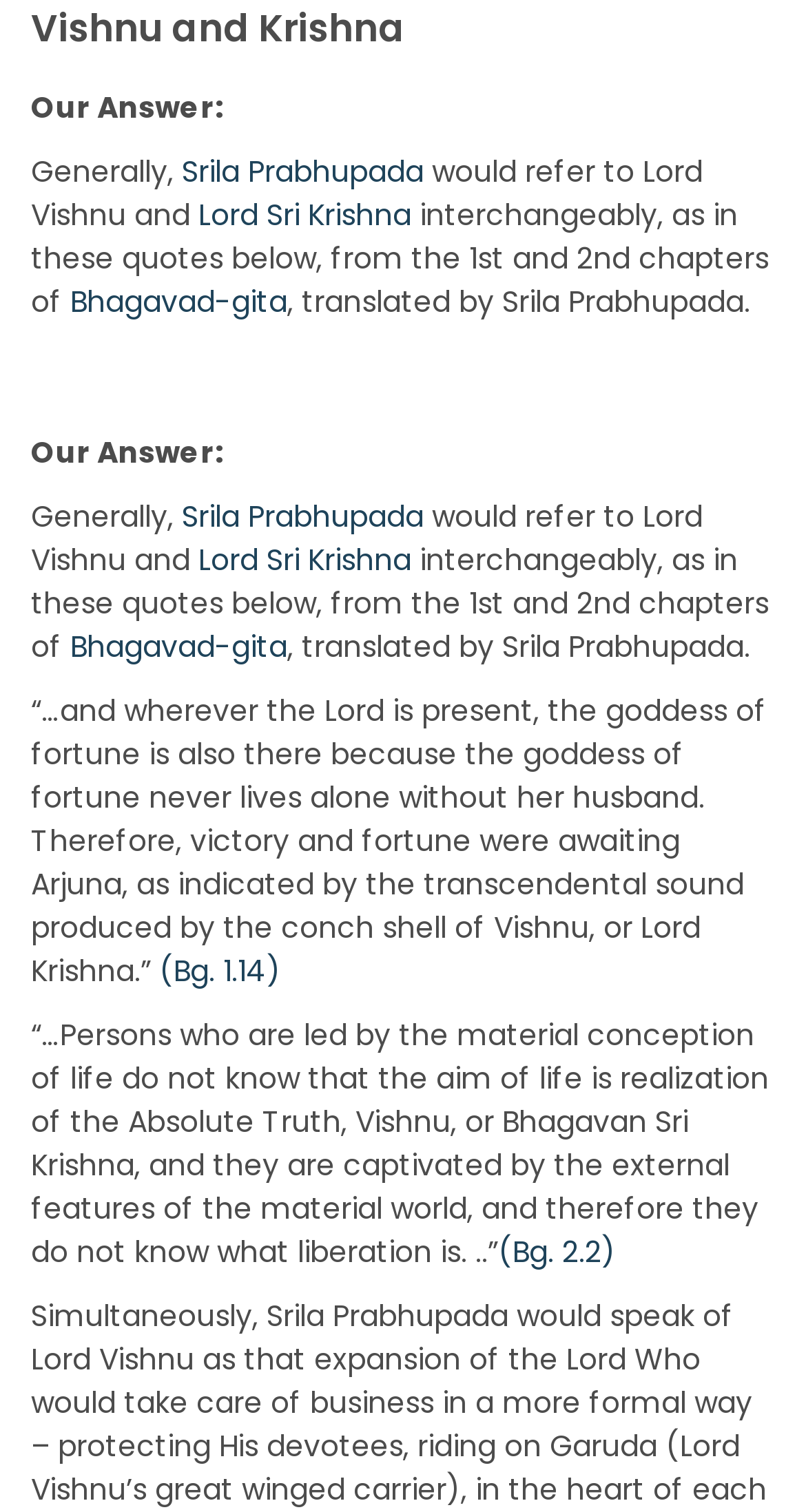Mark the bounding box of the element that matches the following description: "(Bg. 2.2)".

[0.618, 0.814, 0.764, 0.841]